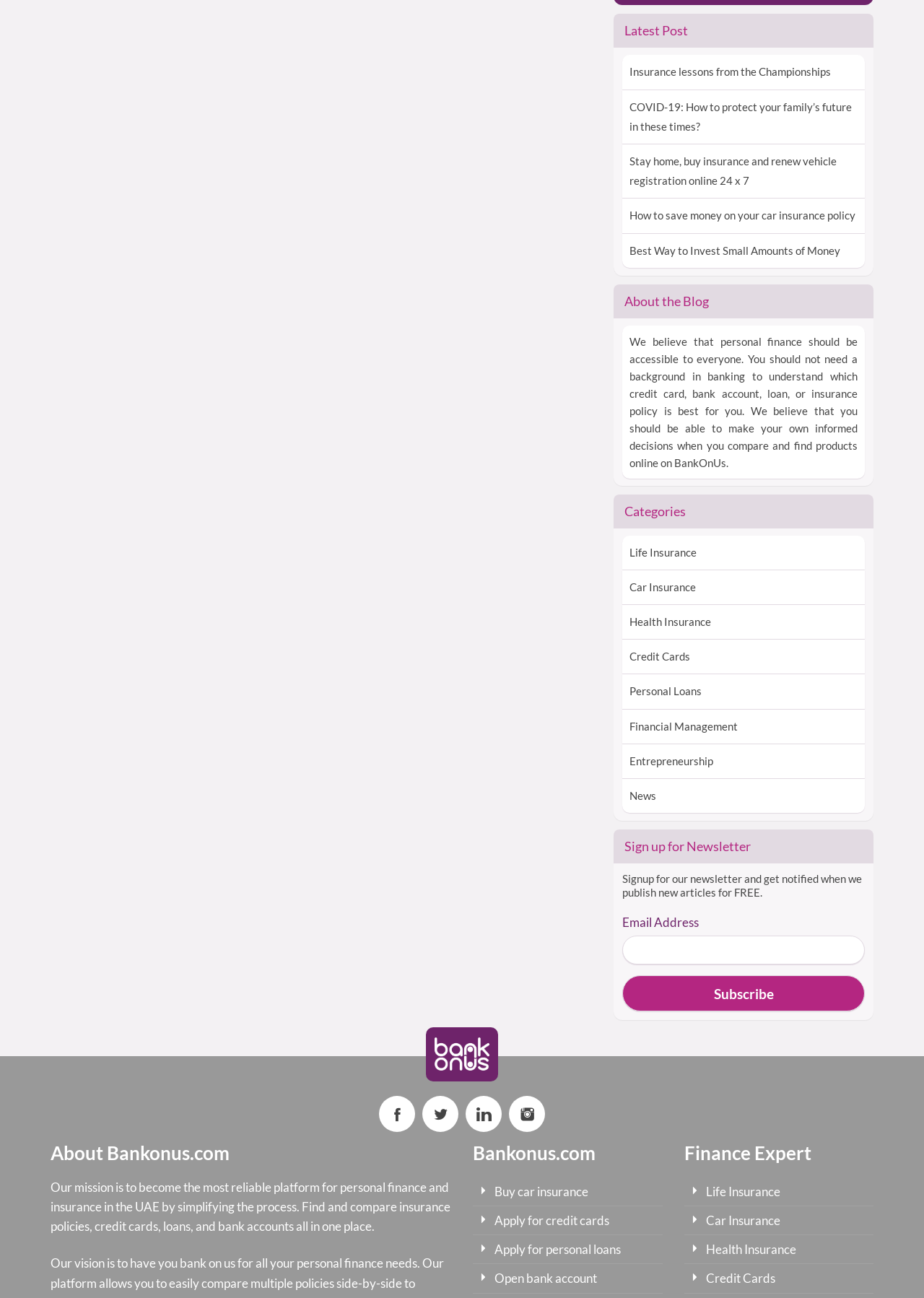From the webpage screenshot, predict the bounding box of the UI element that matches this description: "alt="BankOnUs.com"".

[0.47, 0.799, 0.53, 0.825]